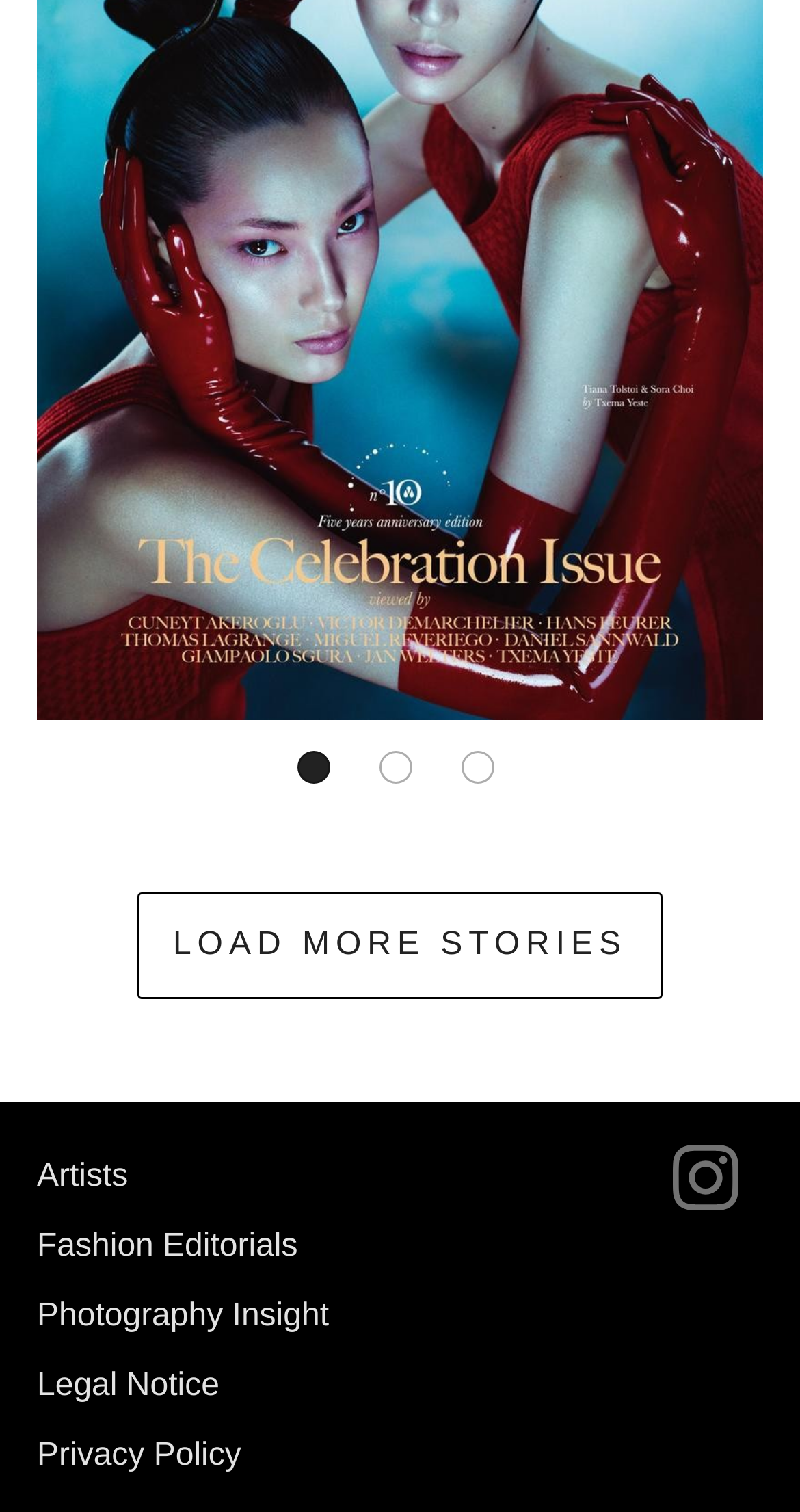Give a one-word or phrase response to the following question: What are the categories listed at the bottom of the webpage?

Artists, Fashion Editorials, Photography Insight, Legal Notice, Privacy Policy, instagram